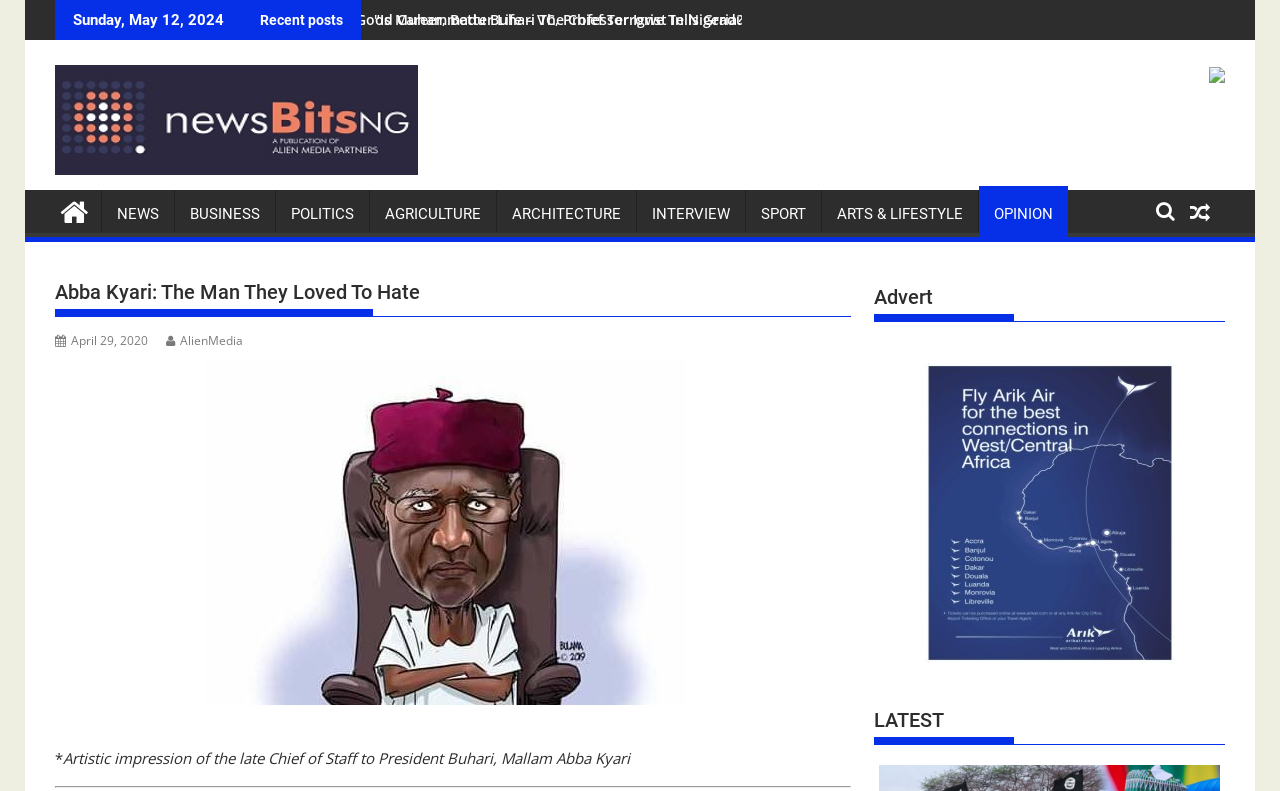What is the date of the recent post?
Please give a detailed answer to the question using the information shown in the image.

I found the date of the recent post by looking at the top of the webpage, where it says 'Sunday, May 12, 2024' in a static text element.